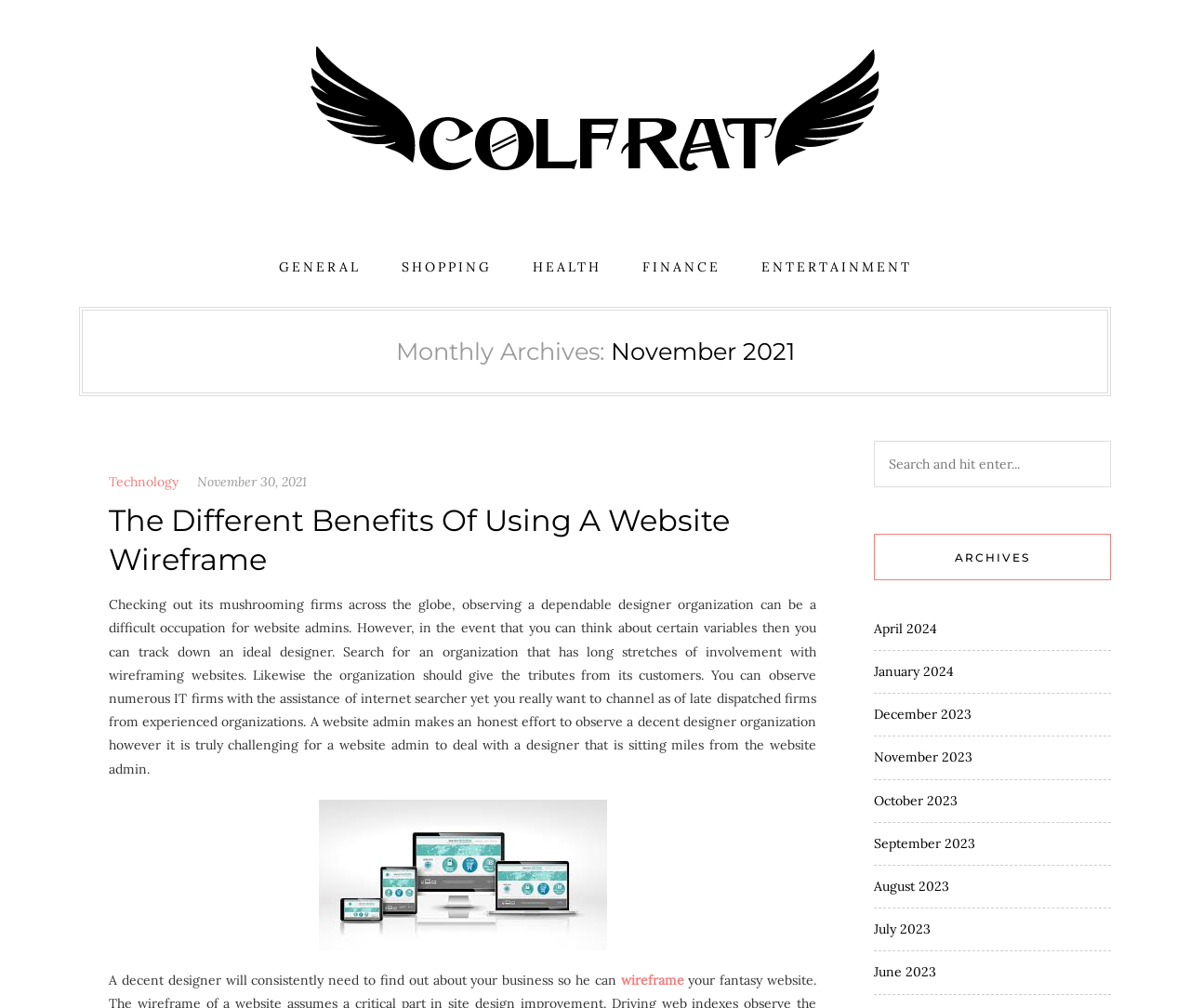Determine the bounding box coordinates for the clickable element to execute this instruction: "Search for something". Provide the coordinates as four float numbers between 0 and 1, i.e., [left, top, right, bottom].

[0.734, 0.437, 0.934, 0.483]